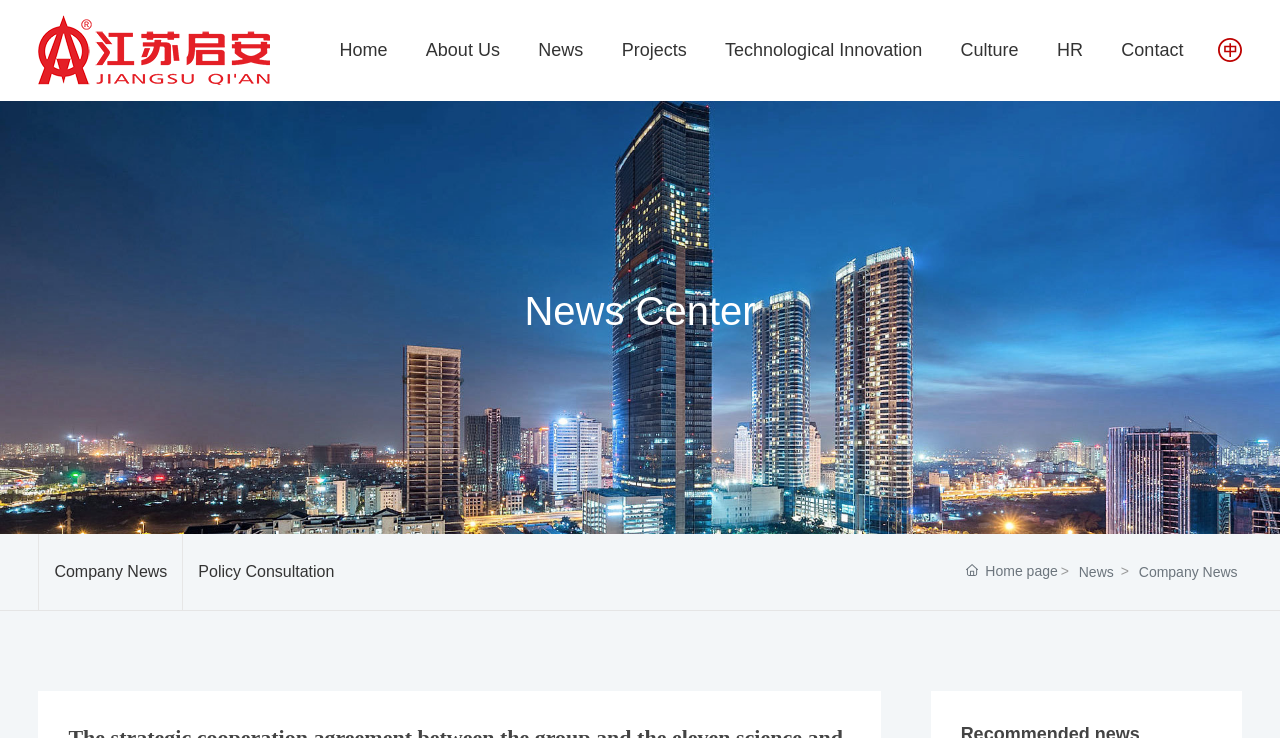Point out the bounding box coordinates of the section to click in order to follow this instruction: "Read the 'Company News'".

[0.043, 0.763, 0.131, 0.786]